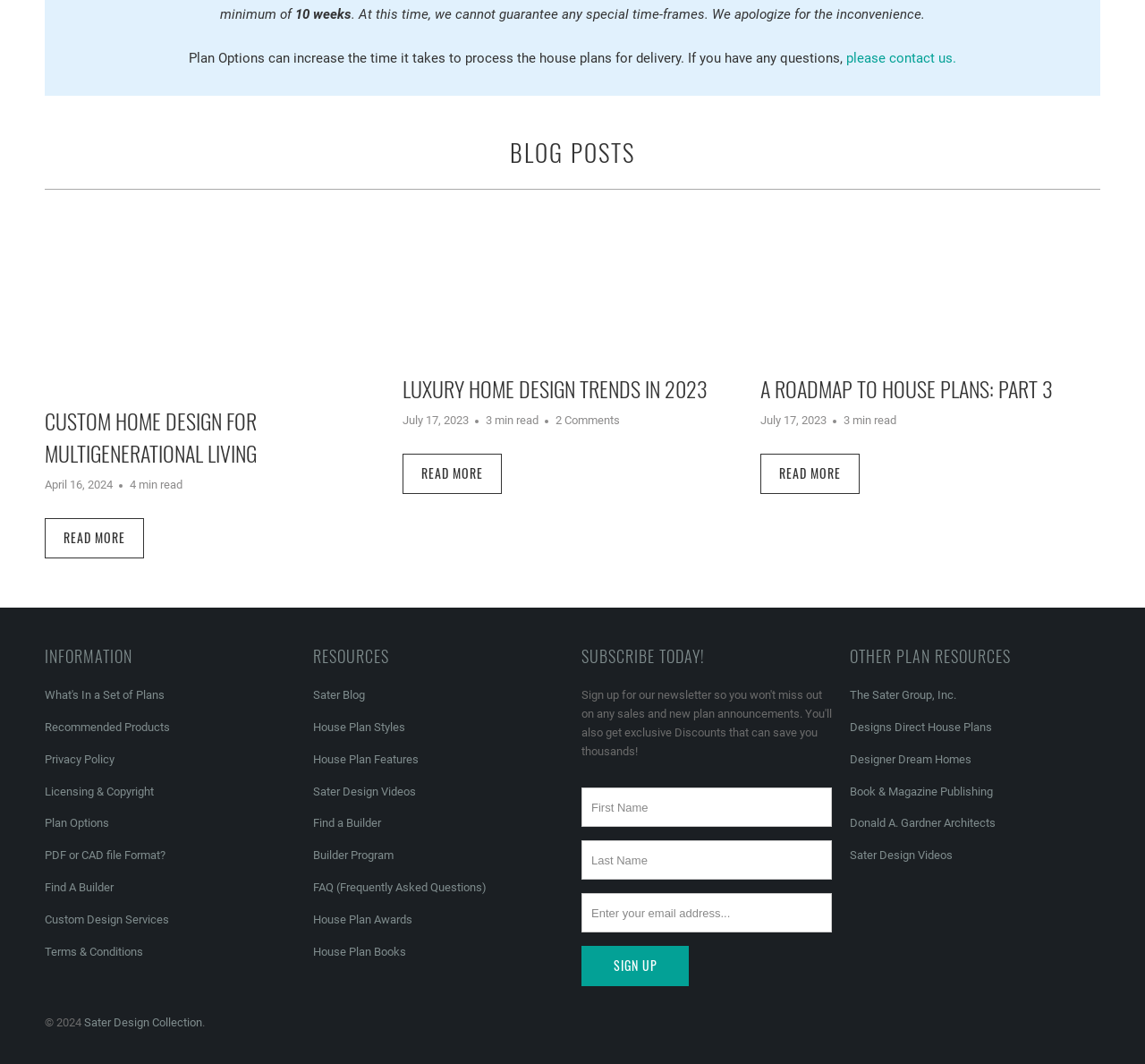Give a concise answer using one word or a phrase to the following question:
What is the copyright year of the webpage?

2024